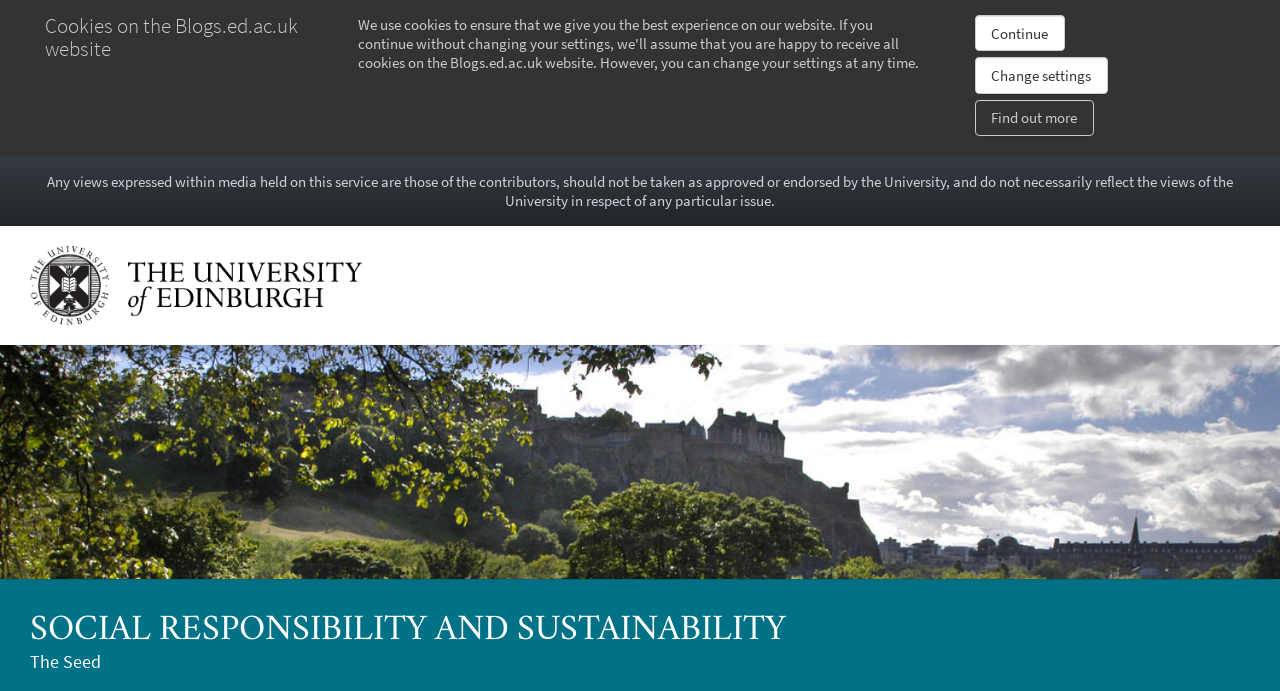Determine the bounding box for the UI element described here: "Social Responsibility and Sustainability".

[0.023, 0.888, 0.614, 0.94]